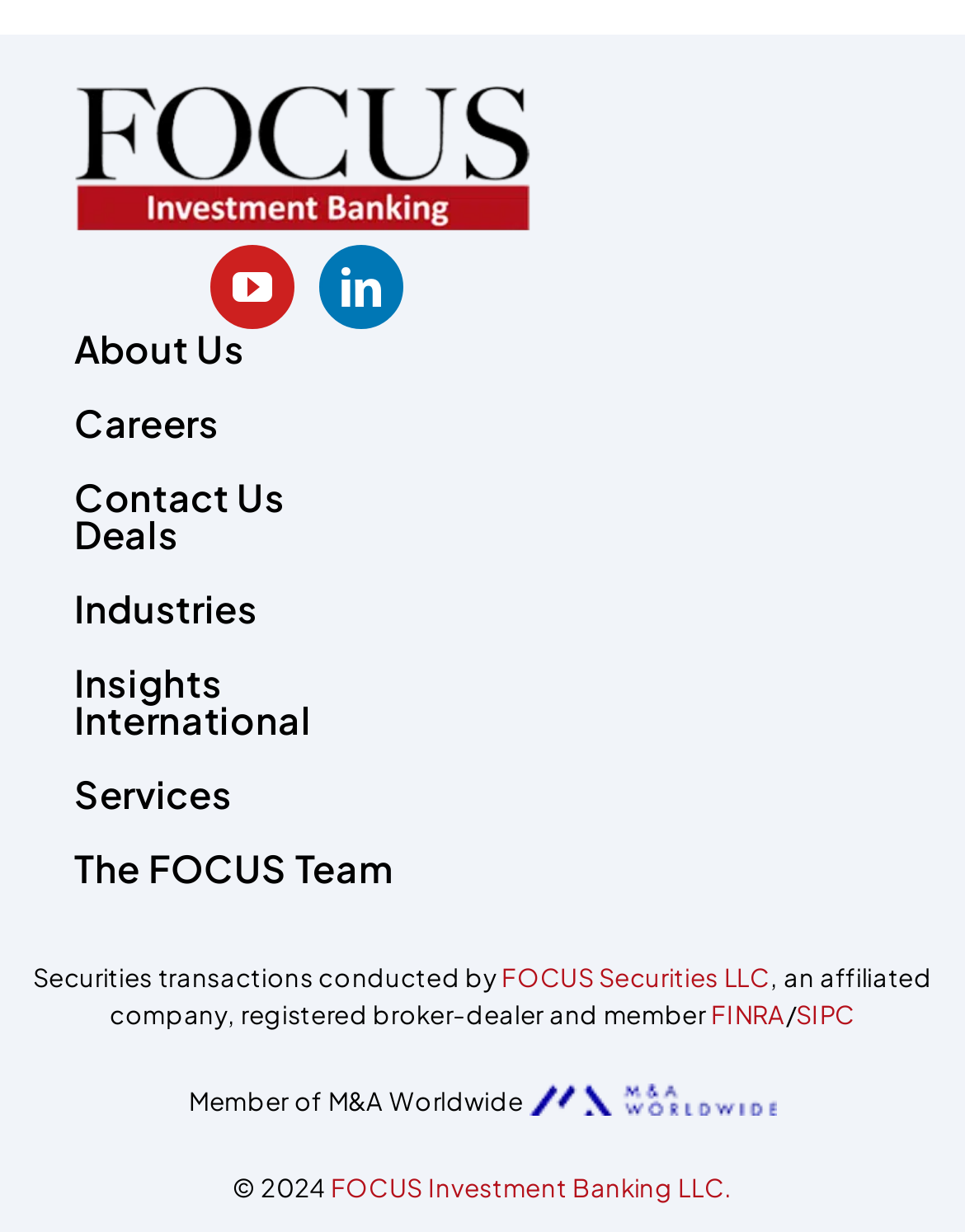Using details from the image, please answer the following question comprehensively:
What is the name of the affiliated company?

The affiliated company is mentioned in the text at the bottom of the webpage, which states 'Securities transactions conducted by FOCUS Securities LLC, an affiliated company, registered broker-dealer and member...'.